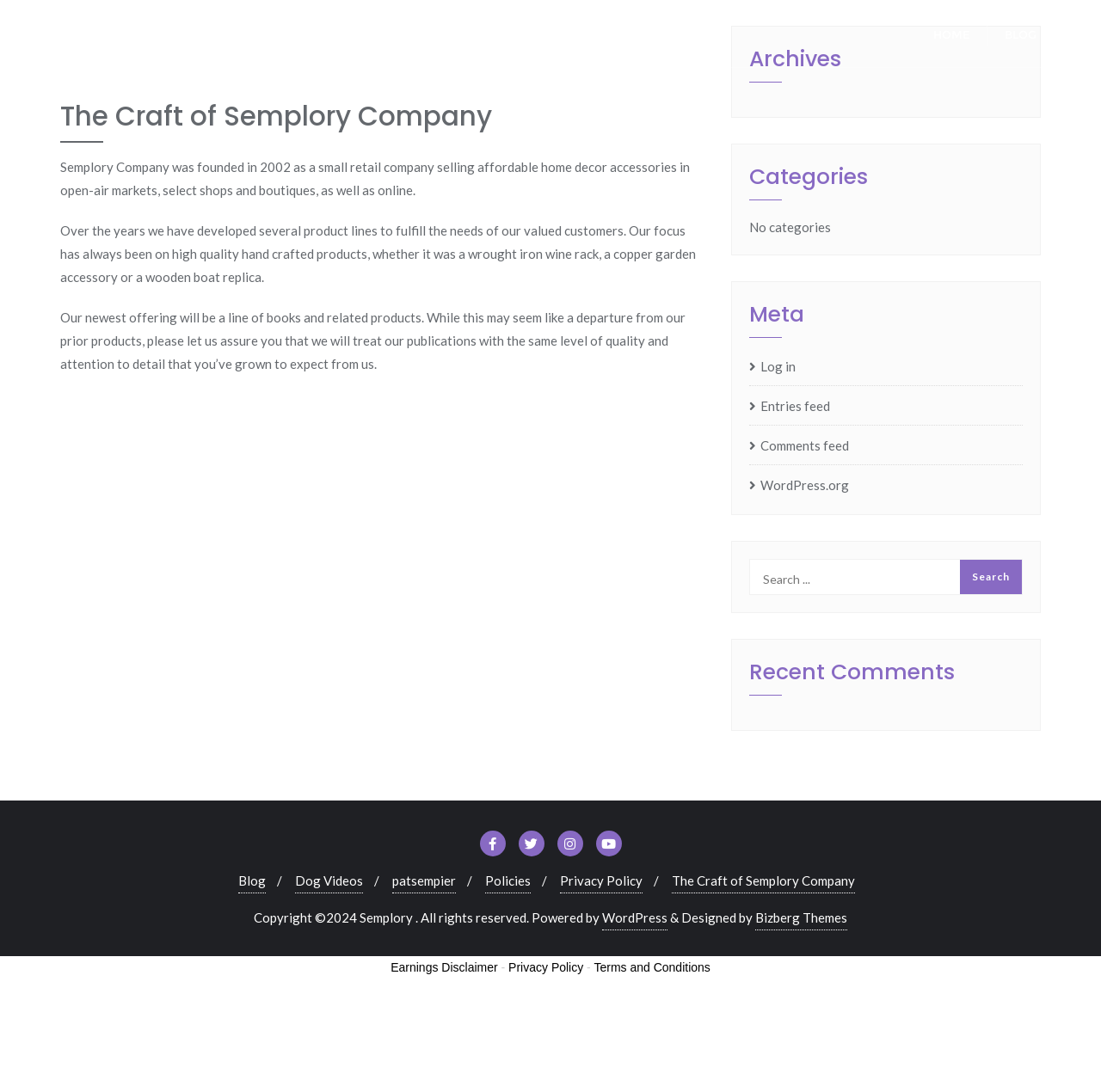What is the newest offering of Semplory Company?
Using the screenshot, give a one-word or short phrase answer.

A line of books and related products